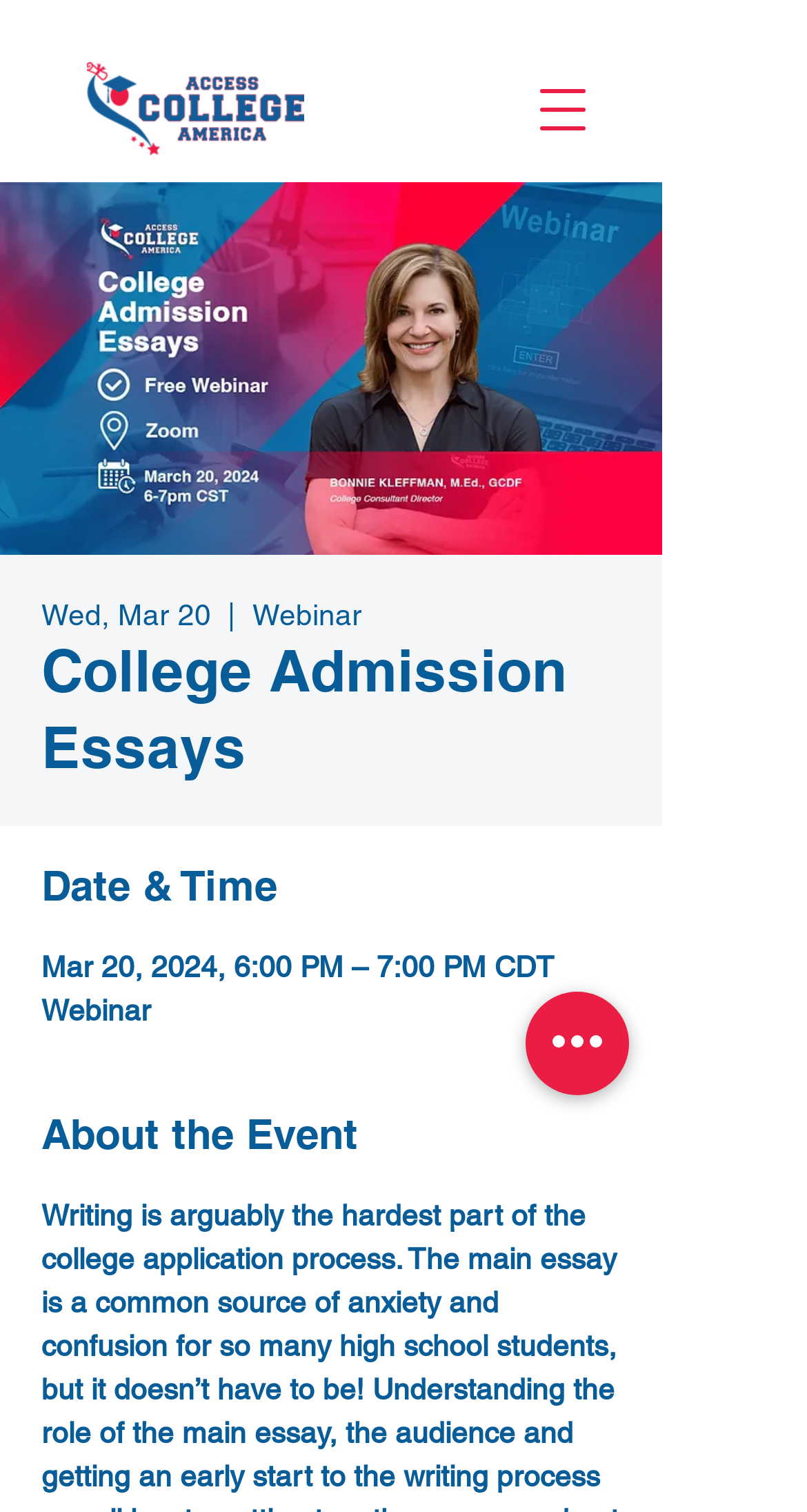What is the type of event?
Give a comprehensive and detailed explanation for the question.

I found the type of event by looking at the static text elements. There are two instances of the word 'Webinar', one under the 'Date & Time' section and another under the navigation menu. This suggests that the event is a webinar.